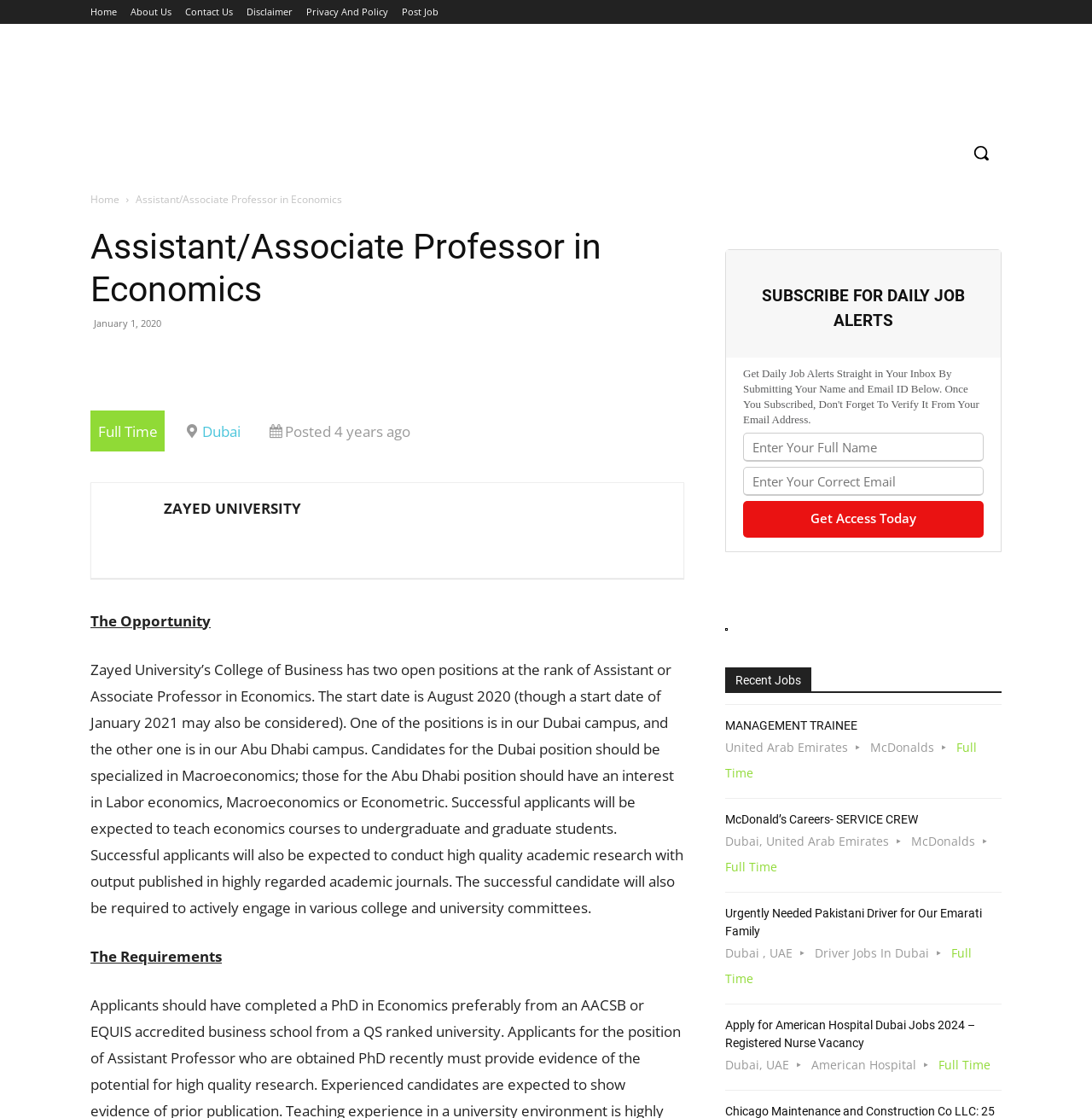What is the purpose of the textbox at the bottom of the page?
Please respond to the question thoroughly and include all relevant details.

I inferred the purpose of the textbox by looking at the heading element with the text 'SUBSCRIBE FOR DAILY JOB ALERTS' which is located above the textbox, and the text 'Enter Your Full Name' and 'Enter Your Correct Email' which are part of the textbox, indicating that it is used to subscribe for job alerts.